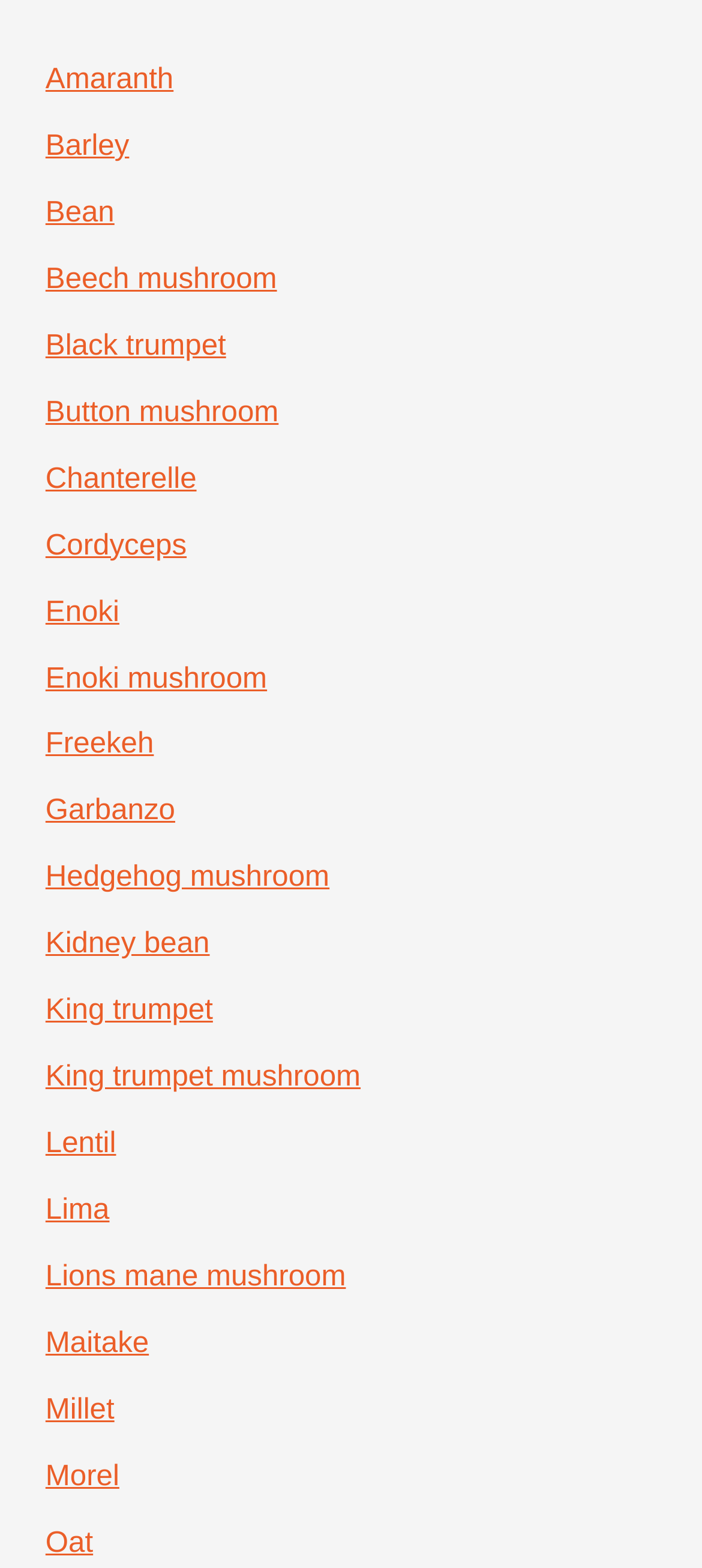What is the second item on the list?
Using the image as a reference, deliver a detailed and thorough answer to the question.

By looking at the links on the webpage, I found that the second item on the list is Barley, which is located above the Bean link with a bounding box coordinate of [0.065, 0.083, 0.184, 0.103].